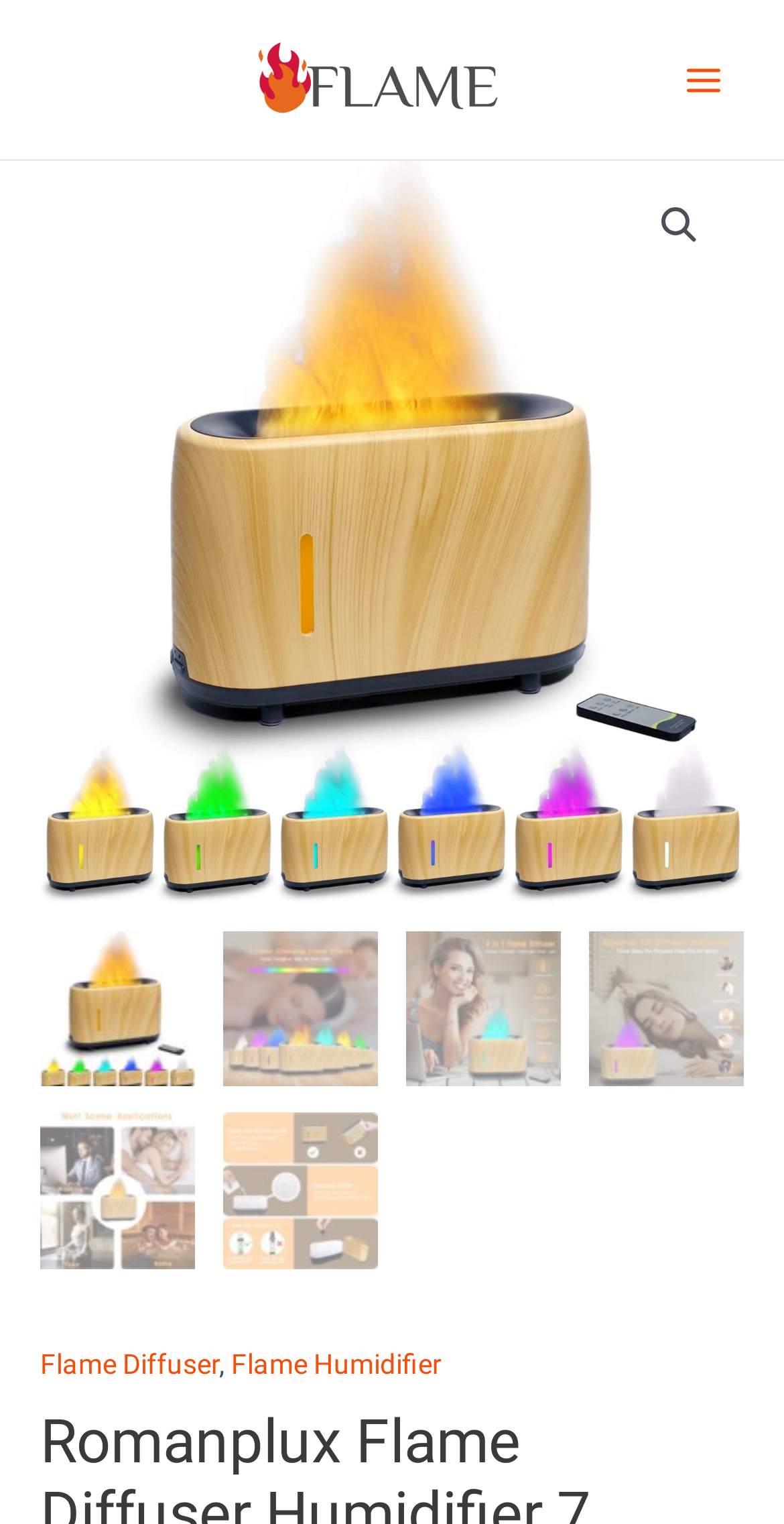Extract the bounding box for the UI element that matches this description: "alt="🔍"".

[0.821, 0.124, 0.914, 0.171]